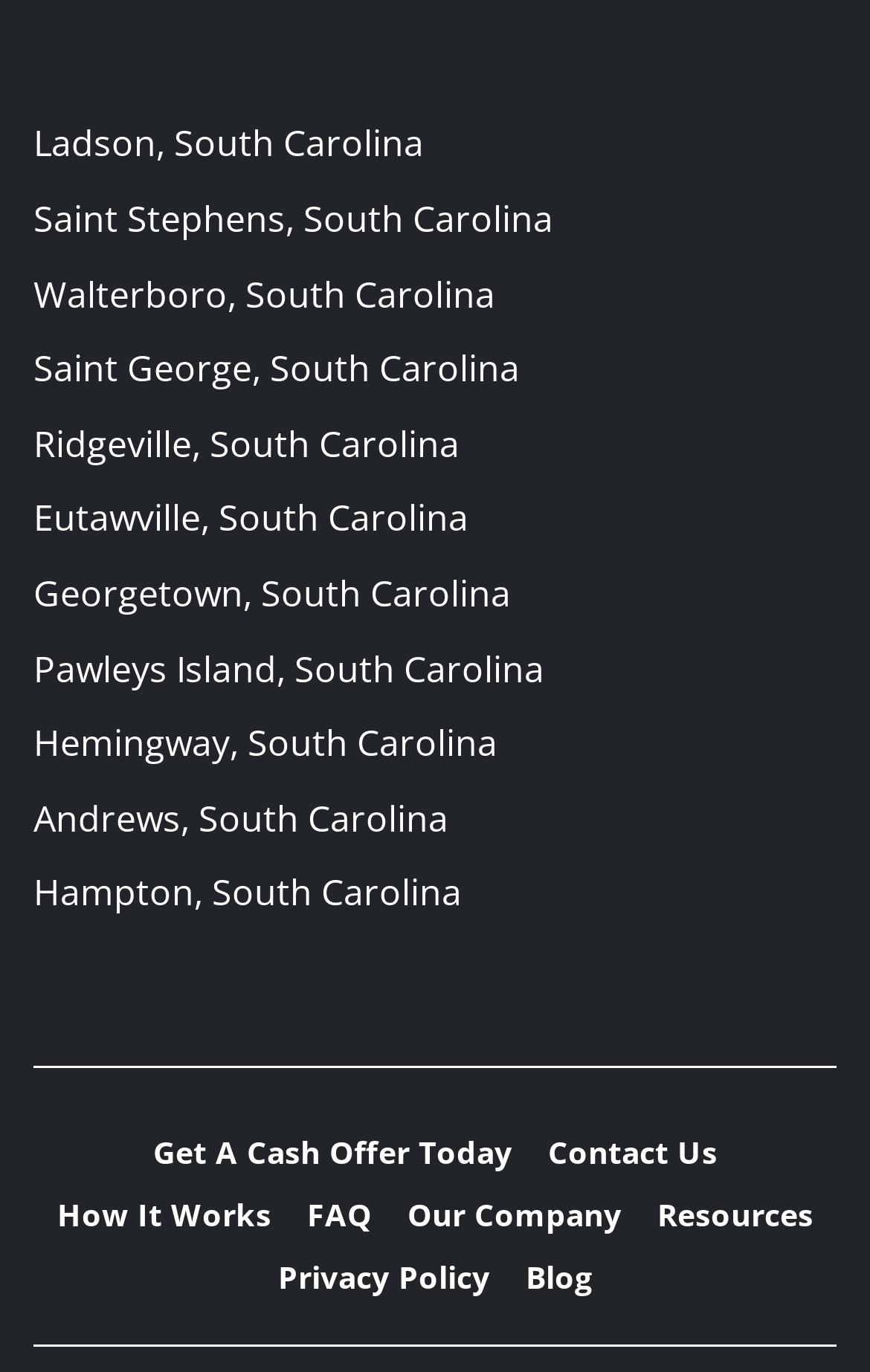Locate the bounding box coordinates for the element described below: "×Theuniskraal". The coordinates must be four float values between 0 and 1, formatted as [left, top, right, bottom].

None